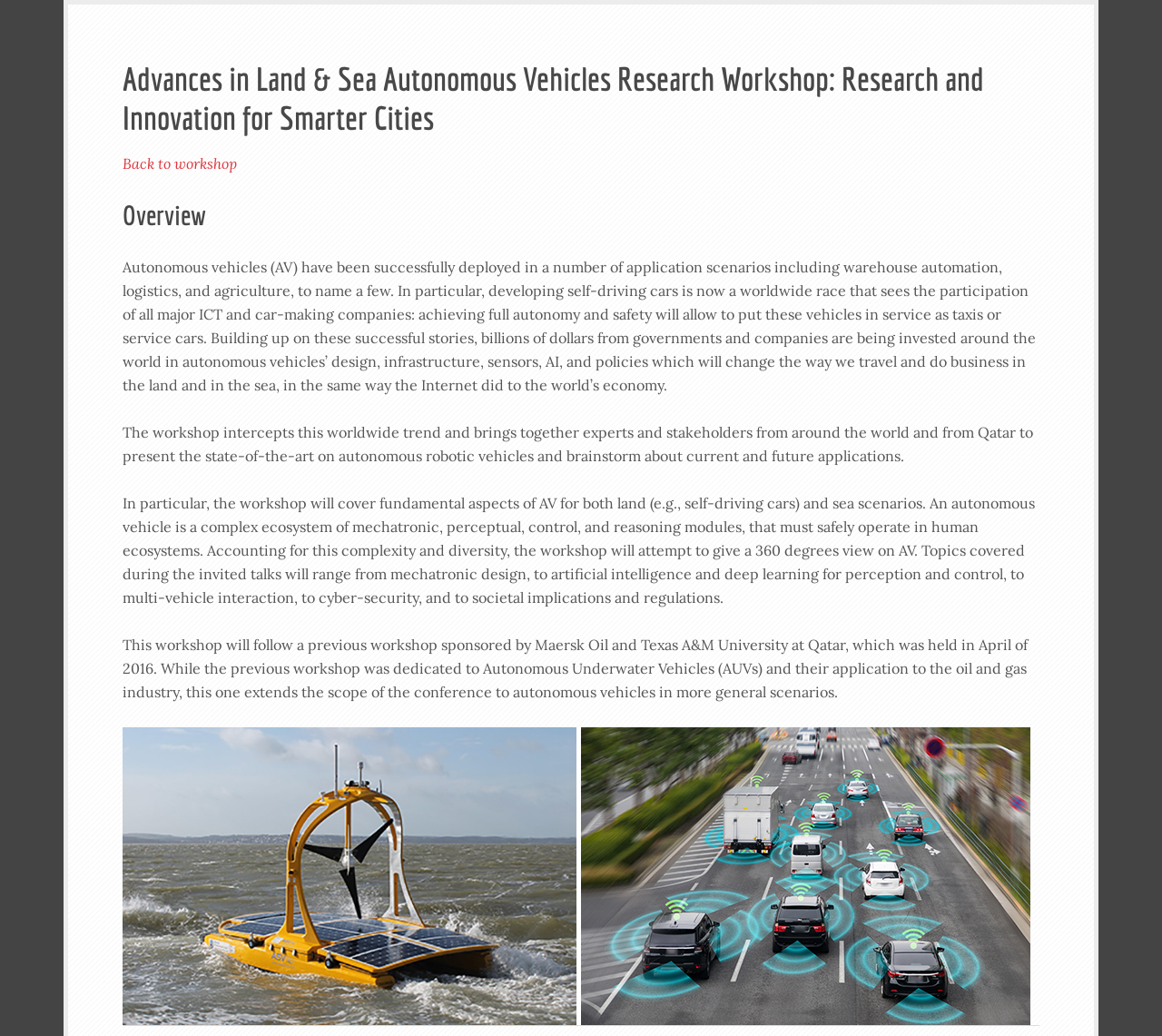What is the focus of the previous workshop?
Please answer the question as detailed as possible based on the image.

The focus of the previous workshop was Autonomous Underwater Vehicles (AUVs) and their application to the oil and gas industry, as mentioned in the static text element.